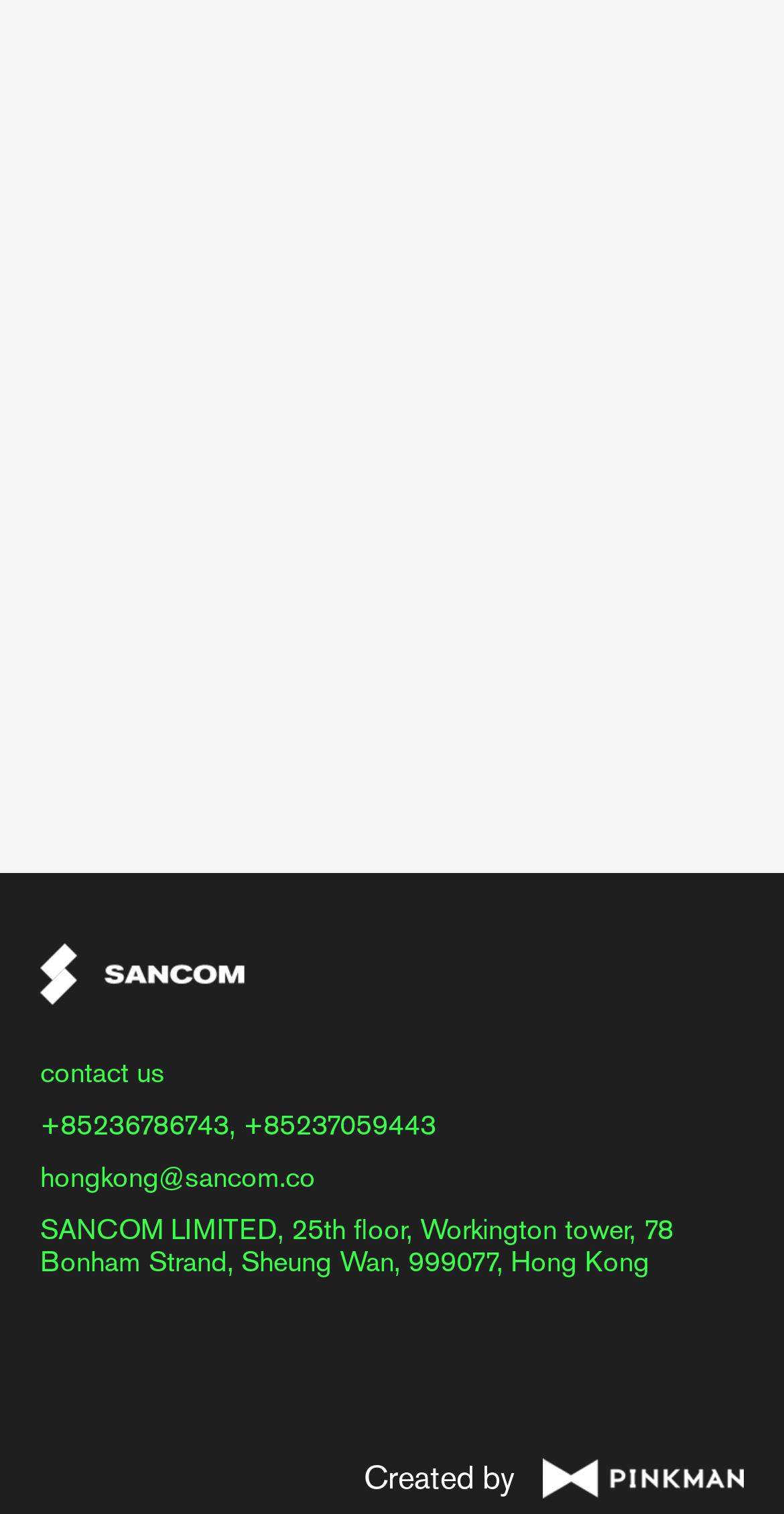Using the information in the image, give a comprehensive answer to the question: 
What is the company's address?

The company's address can be found in the layout table section of the webpage, where it is listed as a static text with the address '25th floor, Workington tower, 78 Bonham Strand, Sheung Wan, 999077, Hong Kong'.